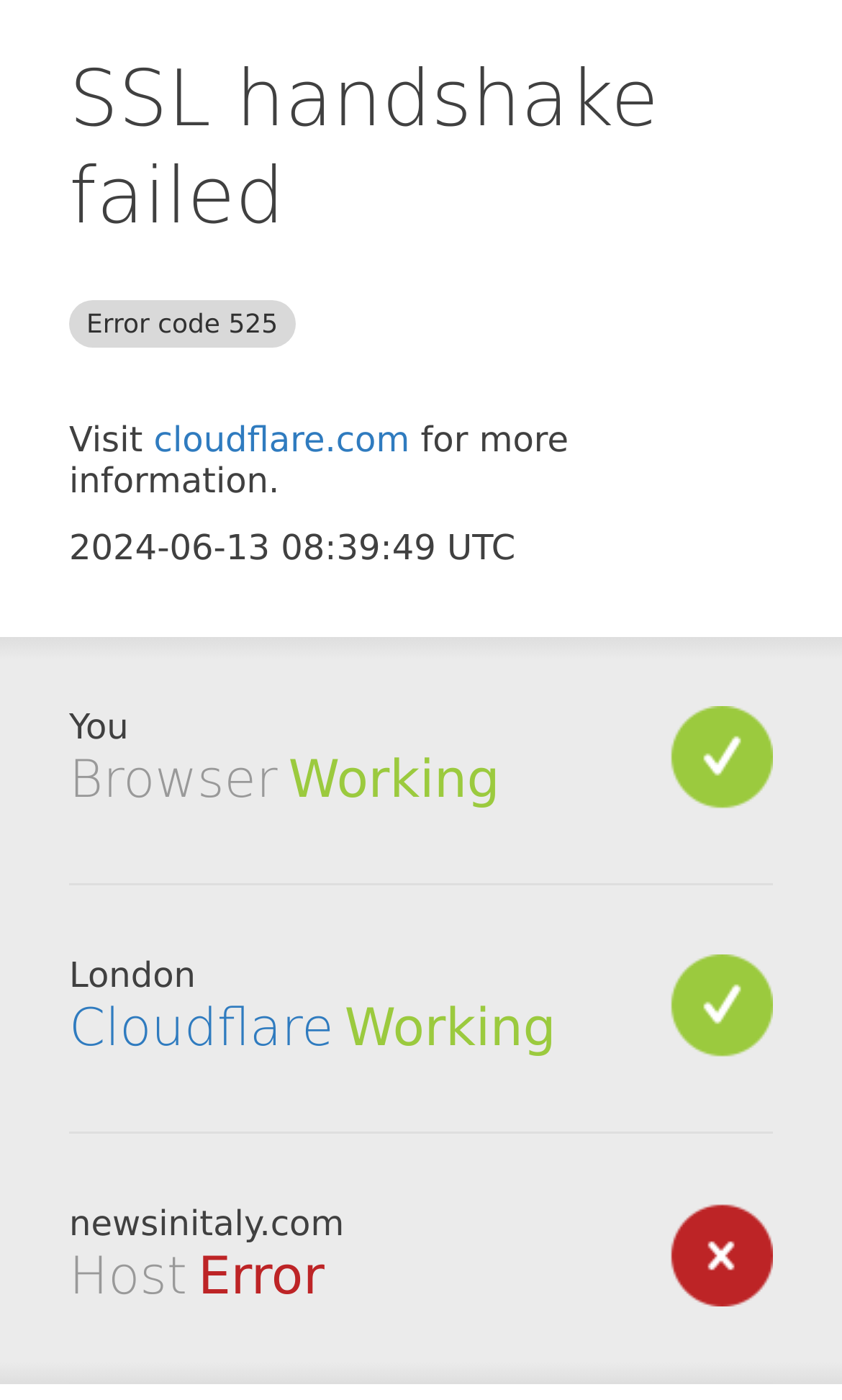Articulate a complete and detailed caption of the webpage elements.

The webpage appears to be an error page, displaying an SSL handshake failed error with the code 525. At the top, there is a prominent heading stating "SSL handshake failed Error code 525". Below this heading, there is a short paragraph with a link to cloudflare.com, suggesting that users visit the site for more information. The paragraph also includes the current date and time, "2024-06-13 08:39:49 UTC".

Further down, there are three sections, each with a heading. The first section is labeled "Browser" and contains the text "Working". The second section is labeled "Cloudflare" and includes a link to Cloudflare, along with the text "Working". The third section is labeled "Host" and displays the text "Error".

On the left side of the page, there are several short lines of text, including "You", "London", and "newsinitaly.com", which may be related to the user's location or the website's domain. Overall, the page appears to be a simple error page with minimal content, providing some basic information about the error and suggesting a resource for further assistance.